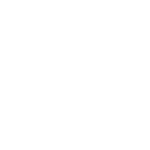Give an in-depth description of what is happening in the image.

The image features a captivating representation of the "Streptocarpus 'DS-Kalahari'," a member of the Gesneriad family. Known for its spectacular blooms, the plant showcases vibrant colors and striking patterns that are characteristic of the Streptocarpus genus. This specific cultivar is appreciated for its lush foliage and distinctive flower shapes, which often resemble delicate trumpets. The image highlights the plant's elegant form, making it an appealing choice for both novice and experienced gardeners. The context relates to the Gateway West Gesneriad Society, which emphasizes the cultivation and appreciation of such fascinating houseplants.